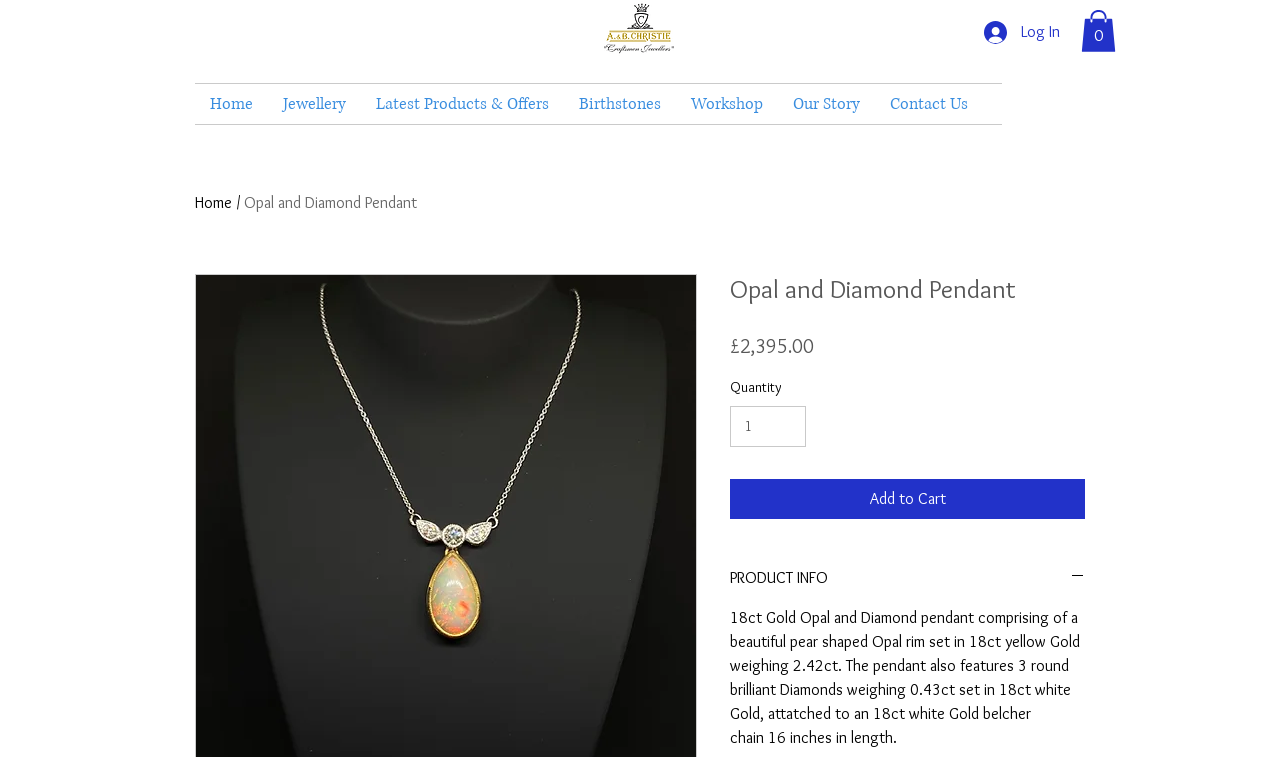Reply to the question with a single word or phrase:
What is the price of the Opal and Diamond Pendant?

£2,395.00